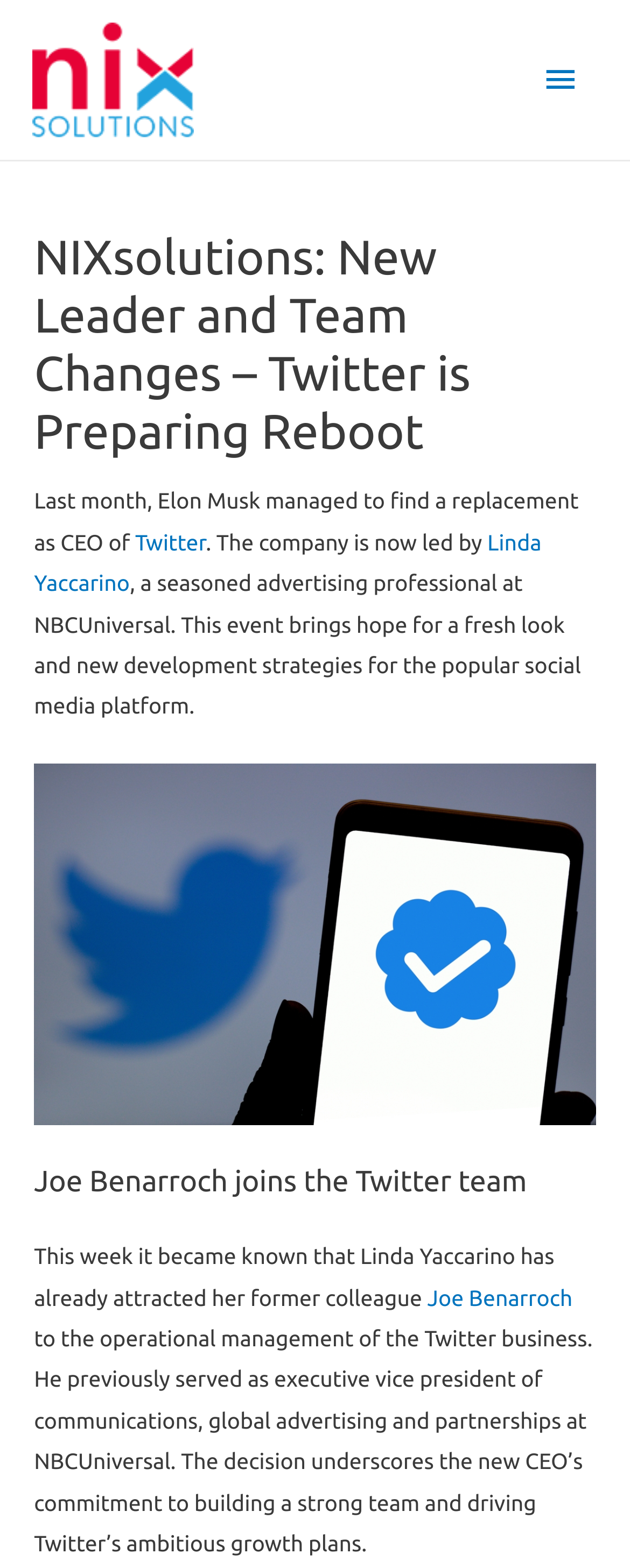Please find and provide the title of the webpage.

NIXsolutions: New Leader and Team Changes – Twitter is Preparing Reboot